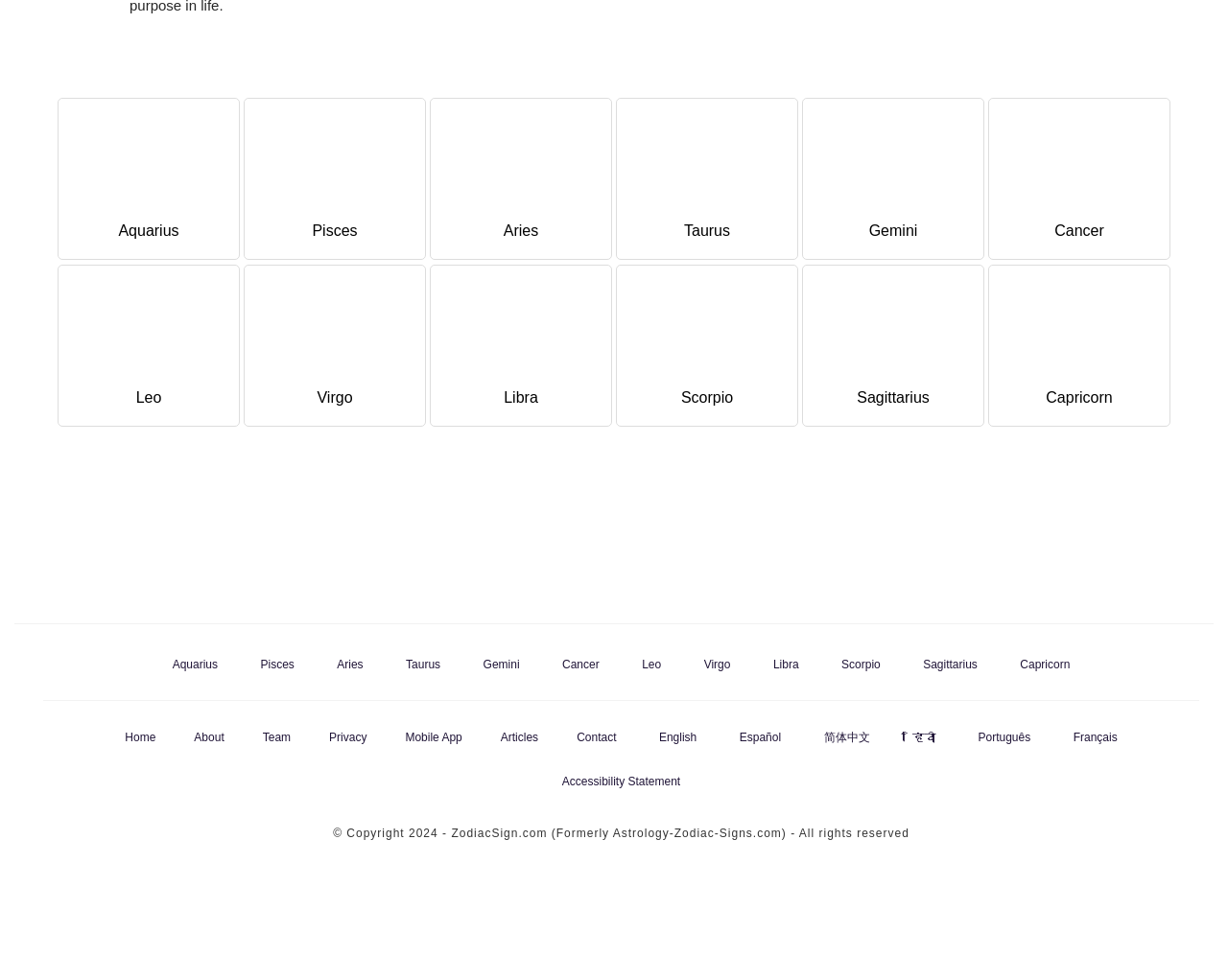What is the first zodiac sign listed?
Look at the image and respond with a one-word or short phrase answer.

Aquarius